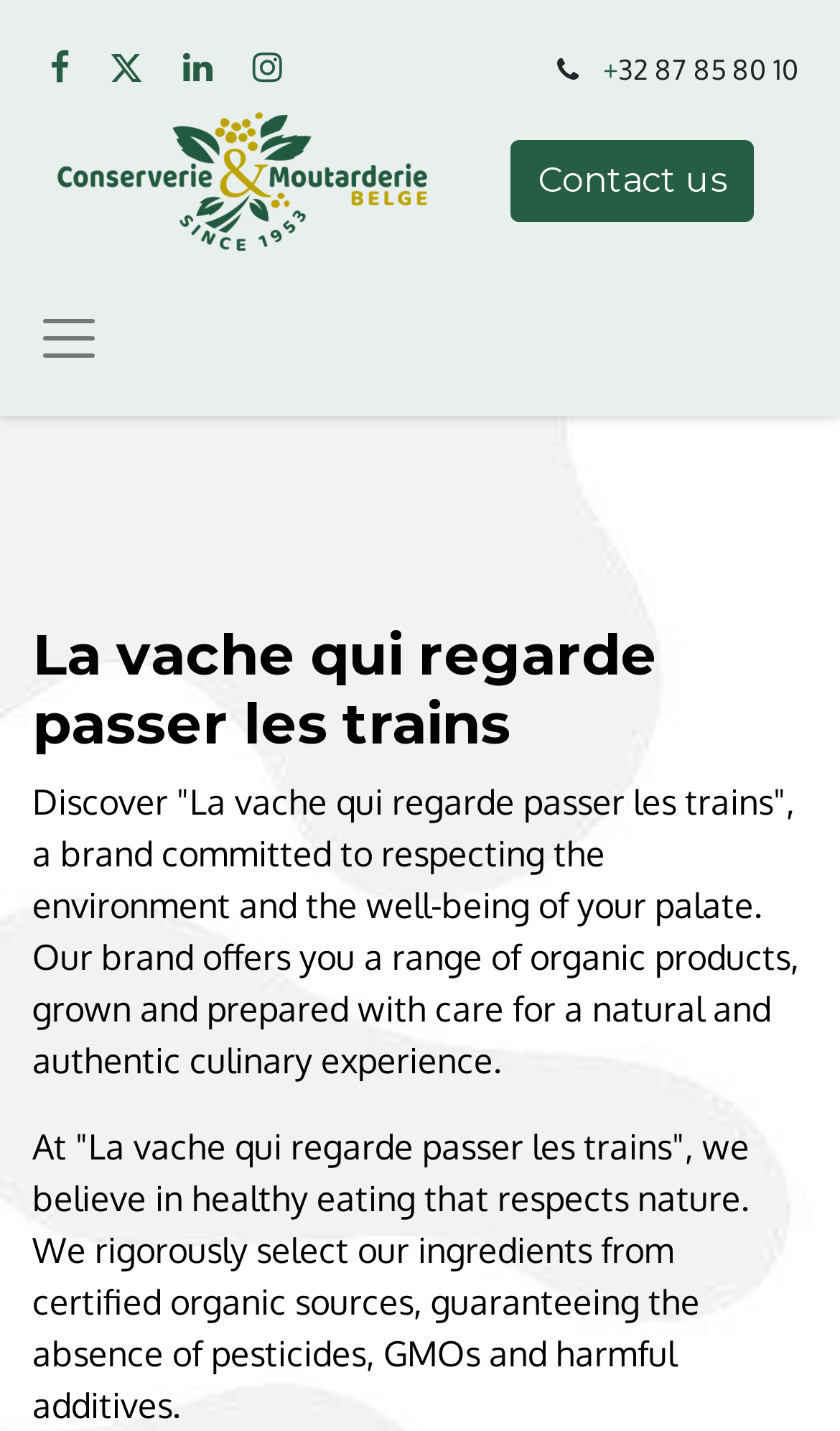Illustrate the webpage's structure and main components comprehensively.

The webpage is about "La vache", a conserverie and moutarderie belge, which appears to be a brand focused on organic and environmentally friendly products. 

At the top left of the page, there is a logo of Conserverie et Moutarderie Belge, which is an image. To the right of the logo, there are four social media links, represented by icons. 

Below the logo, there is a button, and to the right of the button, there is a heading that reads "La vache qui regarde passer les trains". This heading is followed by two paragraphs of text that describe the brand's commitment to respecting the environment and the well-being of customers' palates. The text explains that the brand offers a range of organic products, grown and prepared with care for a natural and authentic culinary experience. It also mentions that the brand rigorously selects ingredients from certified organic sources, guaranteeing the absence of pesticides, GMOs, and harmful additives.

At the top right of the page, there is a "+" icon, followed by a phone number "32 87 85 80 10". Below this, there is a "Contact us" link.